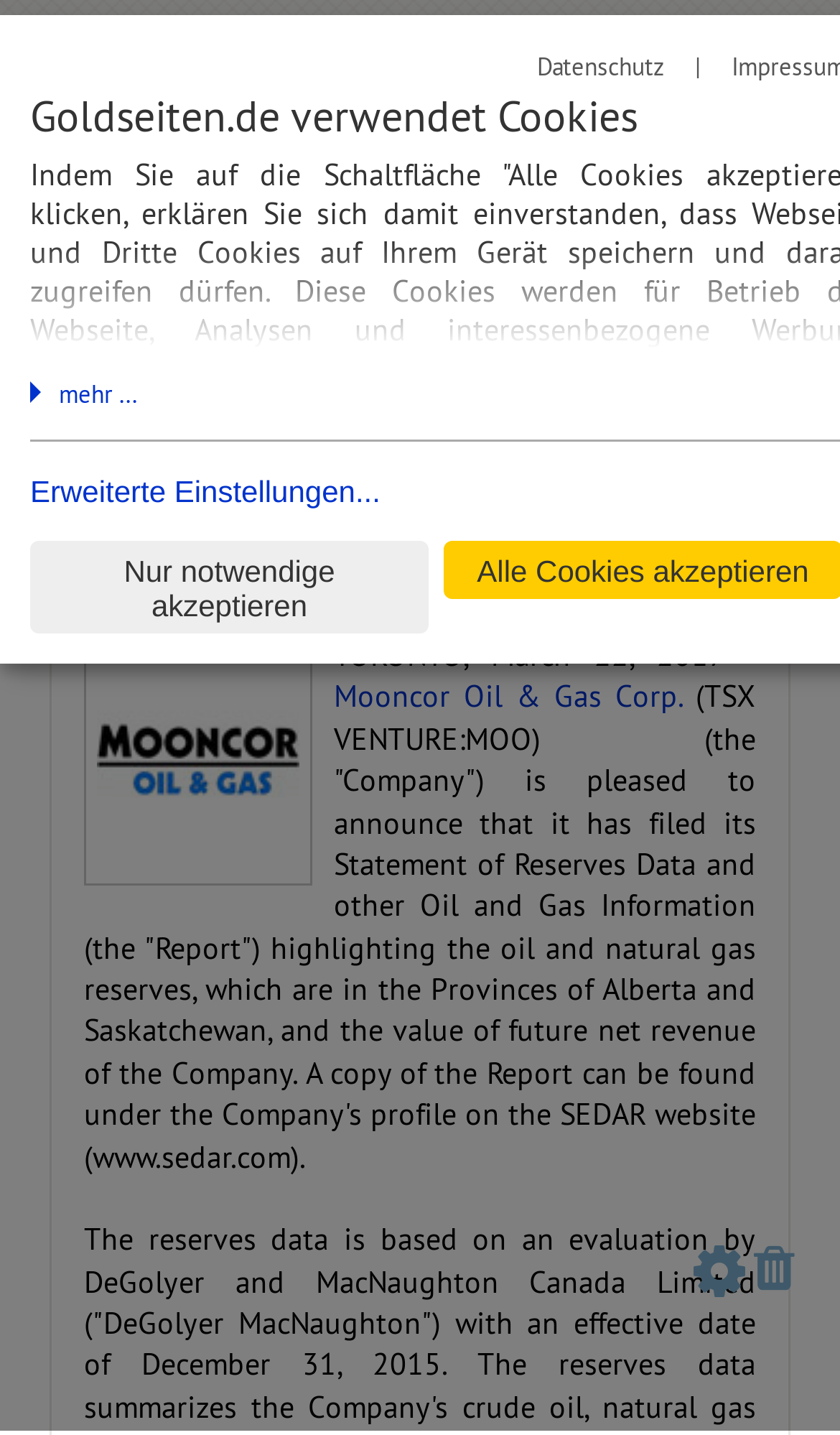Find the bounding box coordinates of the element's region that should be clicked in order to follow the given instruction: "Visit the Marketwired website". The coordinates should consist of four float numbers between 0 and 1, i.e., [left, top, right, bottom].

[0.297, 0.405, 0.464, 0.429]